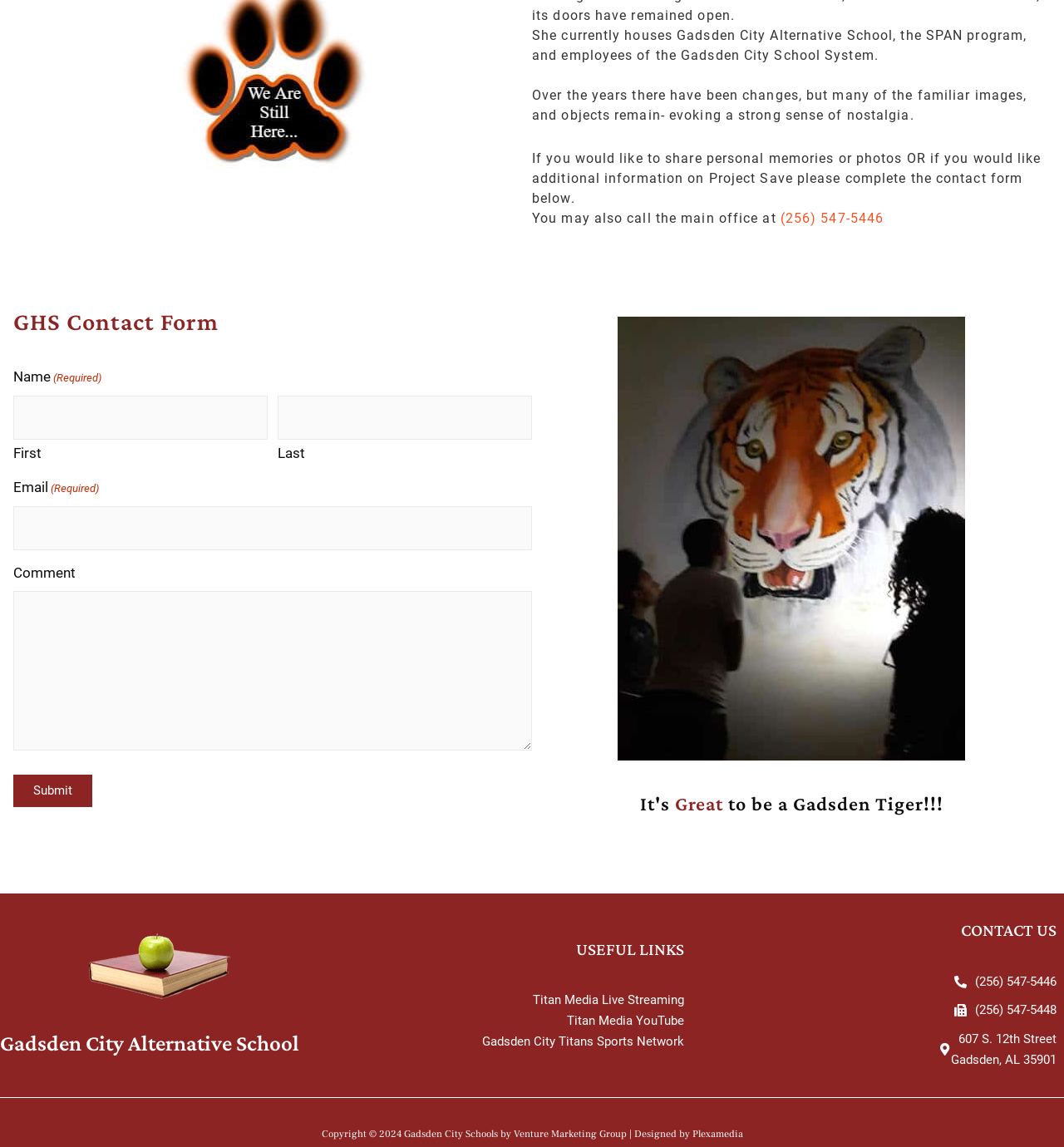What is the purpose of the contact form?
Please describe in detail the information shown in the image to answer the question.

The third StaticText element mentions 'If you would like to share personal memories or photos OR if you would like additional information on Project Save please complete the contact form below.'